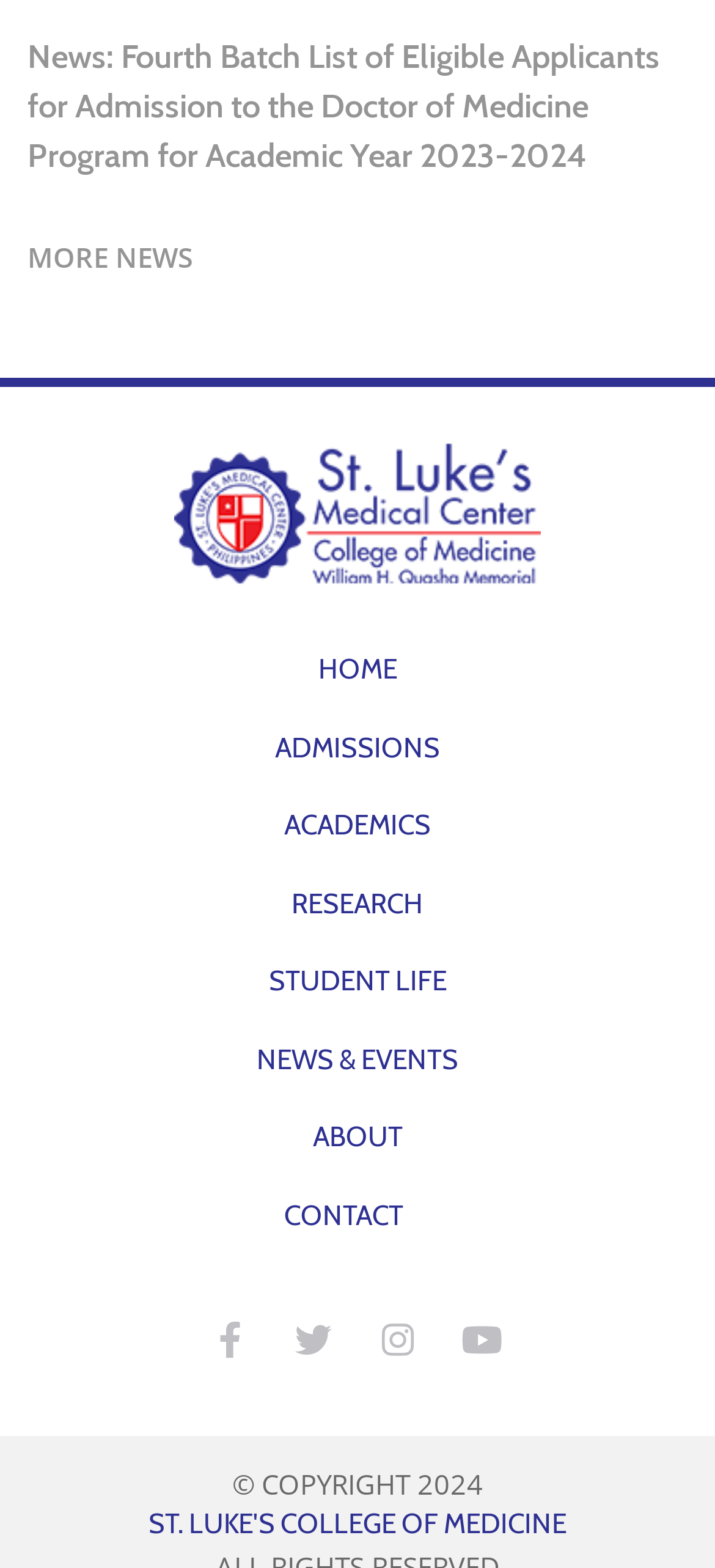Please provide a brief answer to the question using only one word or phrase: 
How many social media links are present?

4